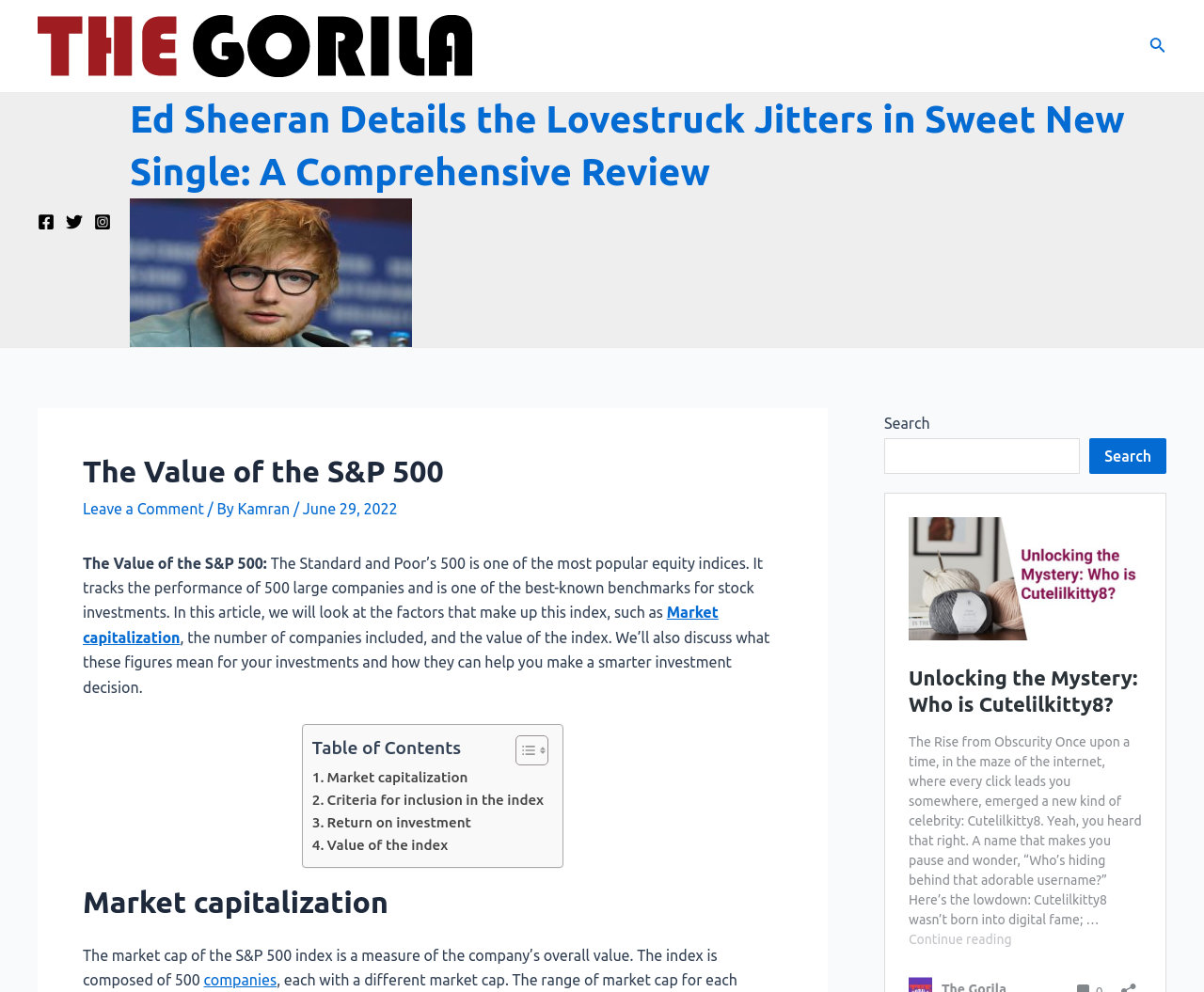How many social media links are there?
Please provide a comprehensive answer based on the contents of the image.

There are three social media links, namely Facebook, Twitter, and Instagram, located at the top right corner of the webpage, each represented by an image and a link.